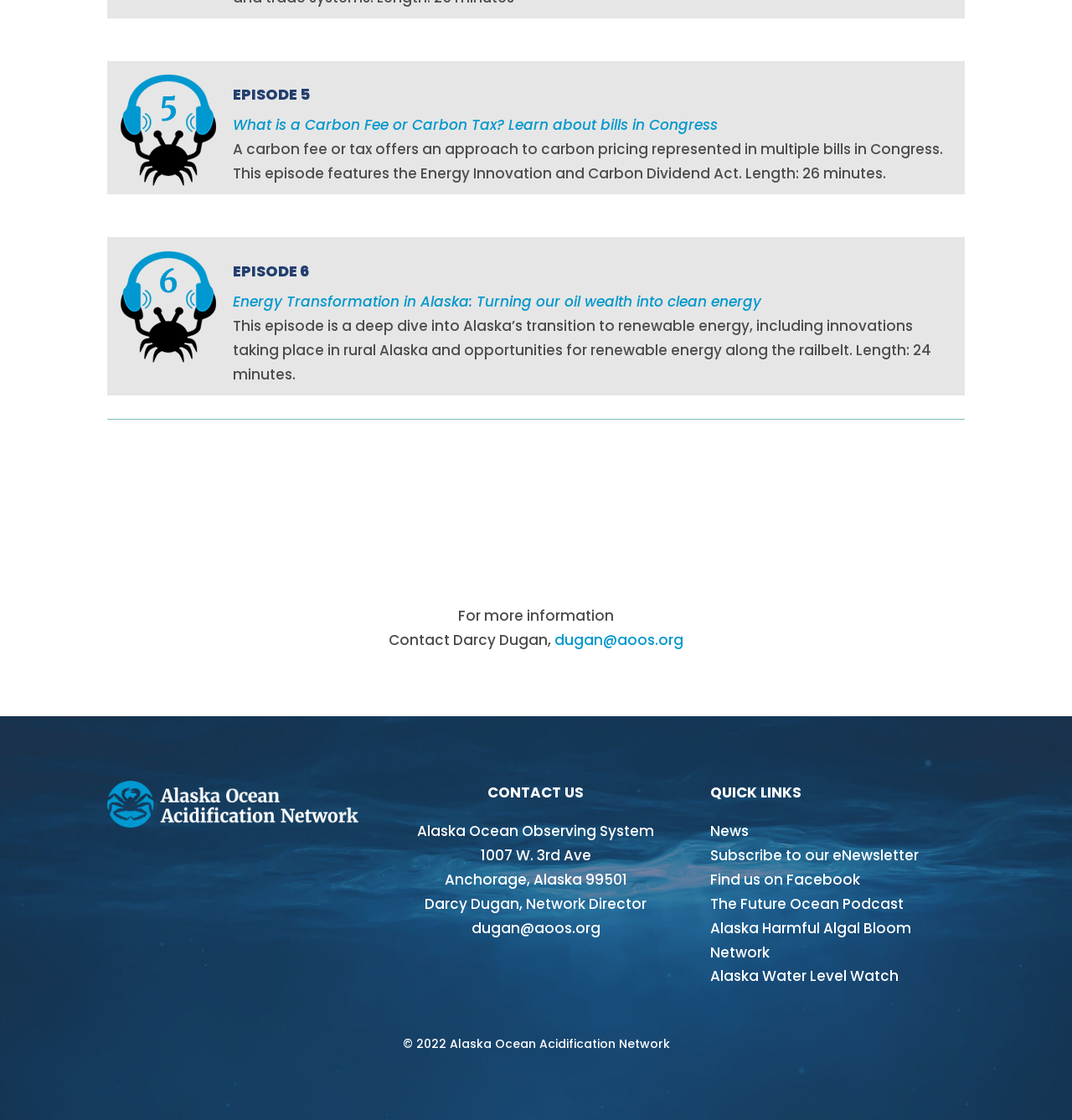Determine the bounding box coordinates of the clickable region to execute the instruction: "Contact Darcy Dugan". The coordinates should be four float numbers between 0 and 1, denoted as [left, top, right, bottom].

[0.517, 0.562, 0.638, 0.58]